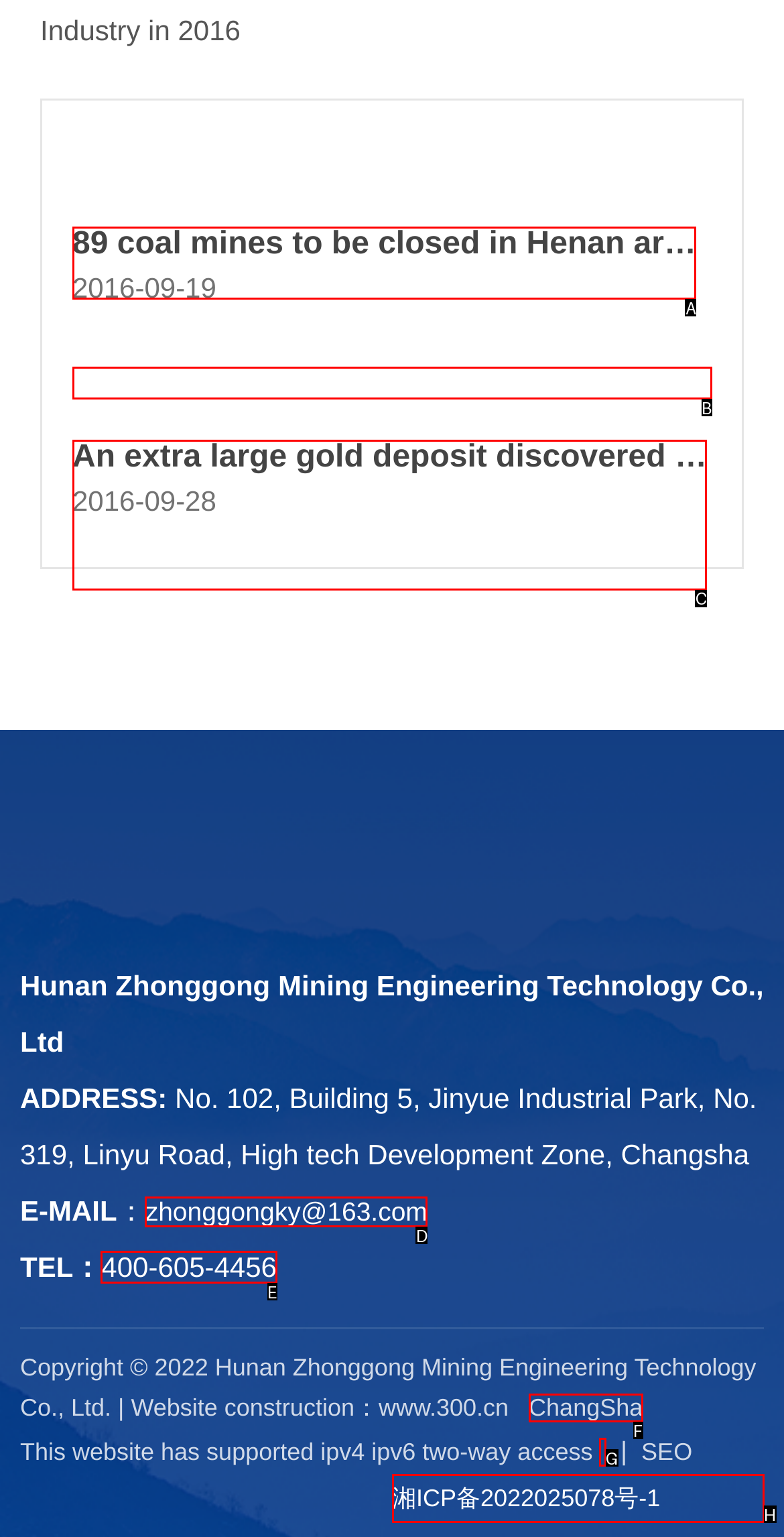Determine which UI element you should click to perform the task: Call the phone number 400-605-4456
Provide the letter of the correct option from the given choices directly.

E